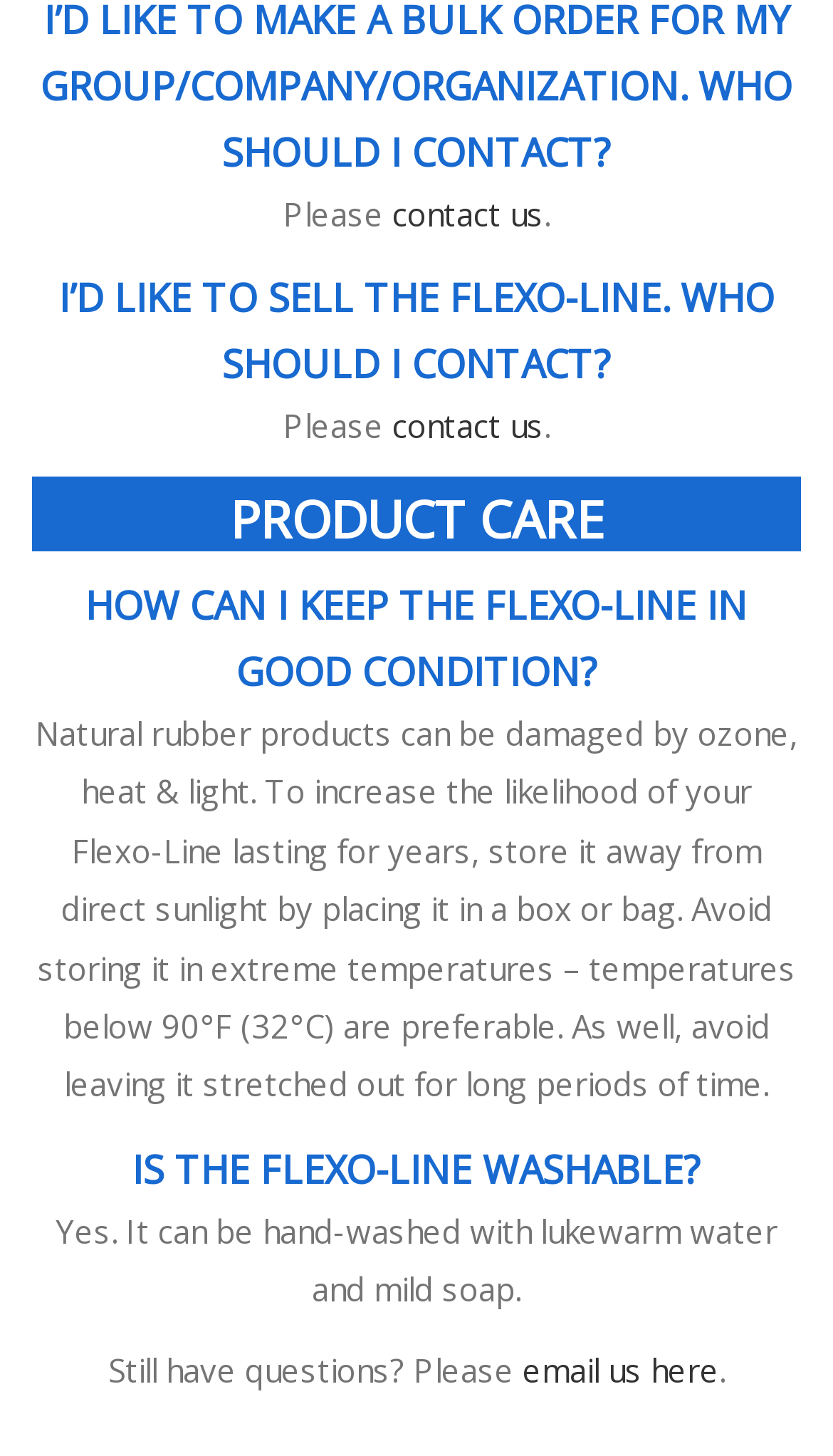How can I get further assistance with the Flexo-Line?
Based on the screenshot, provide a one-word or short-phrase response.

email us here